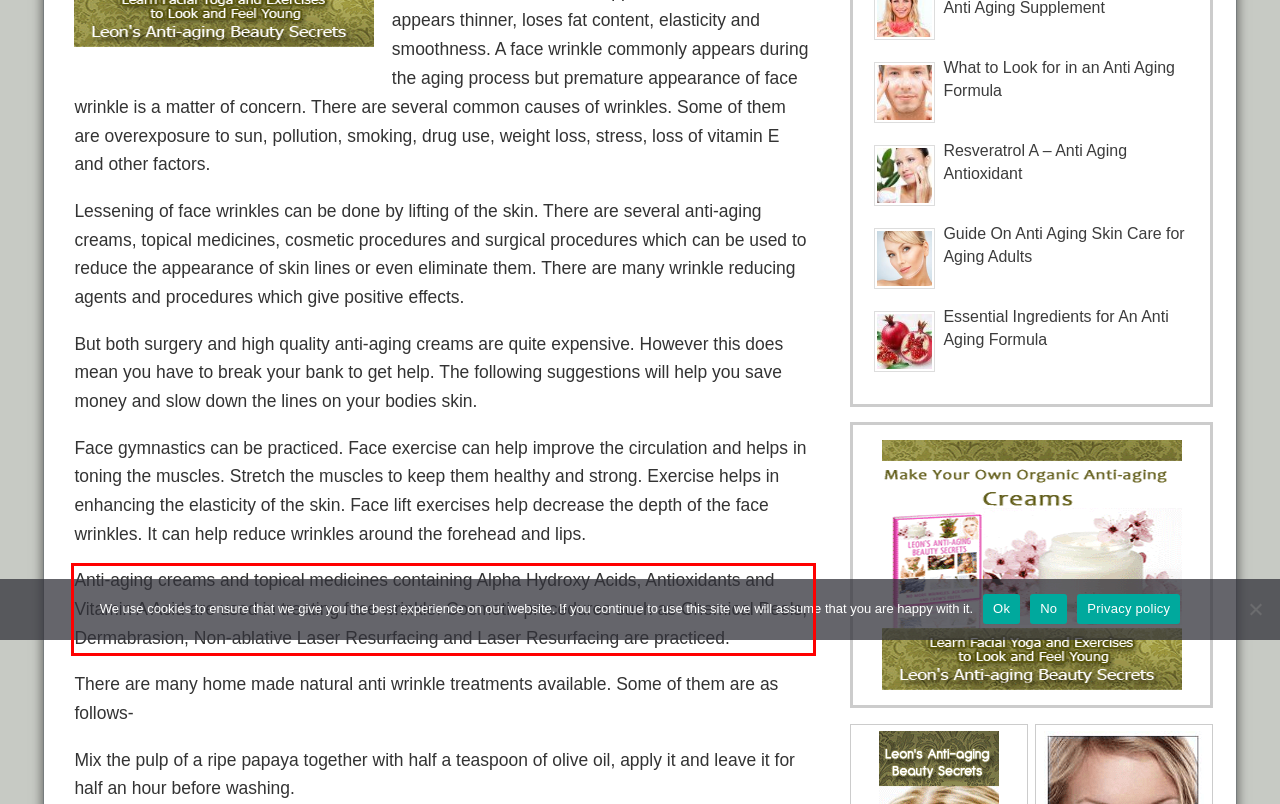Given a webpage screenshot, identify the text inside the red bounding box using OCR and extract it.

Anti-aging creams and topical medicines containing Alpha Hydroxy Acids, Antioxidants and Vitamin A Acid are used in treating face wrinkle. Cosmetic procedures such as Chemical Peels, Dermabrasion, Non-ablative Laser Resurfacing and Laser Resurfacing are practiced.